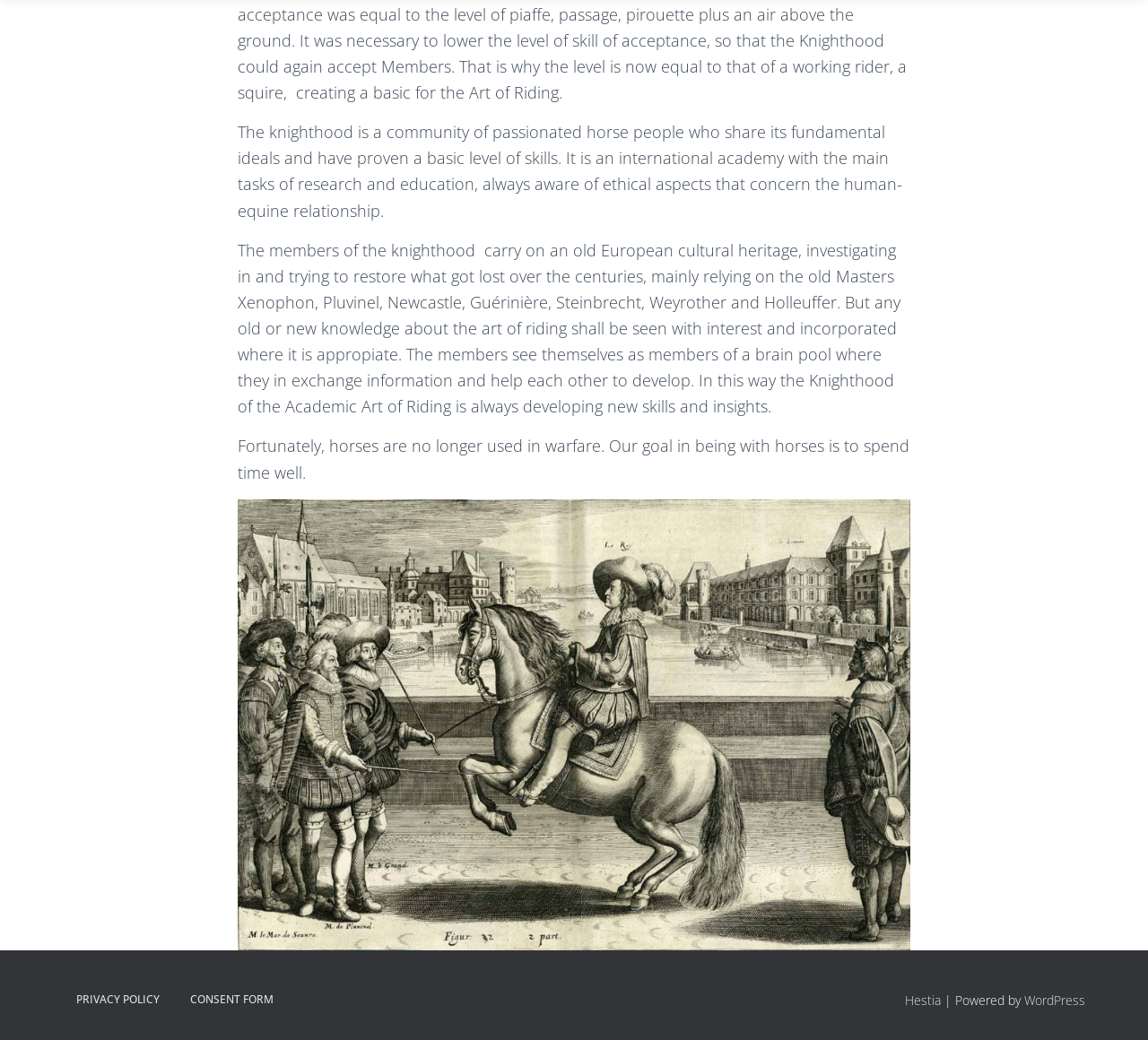Give a one-word or phrase response to the following question: What is the name of the platform that powers the webpage?

WordPress